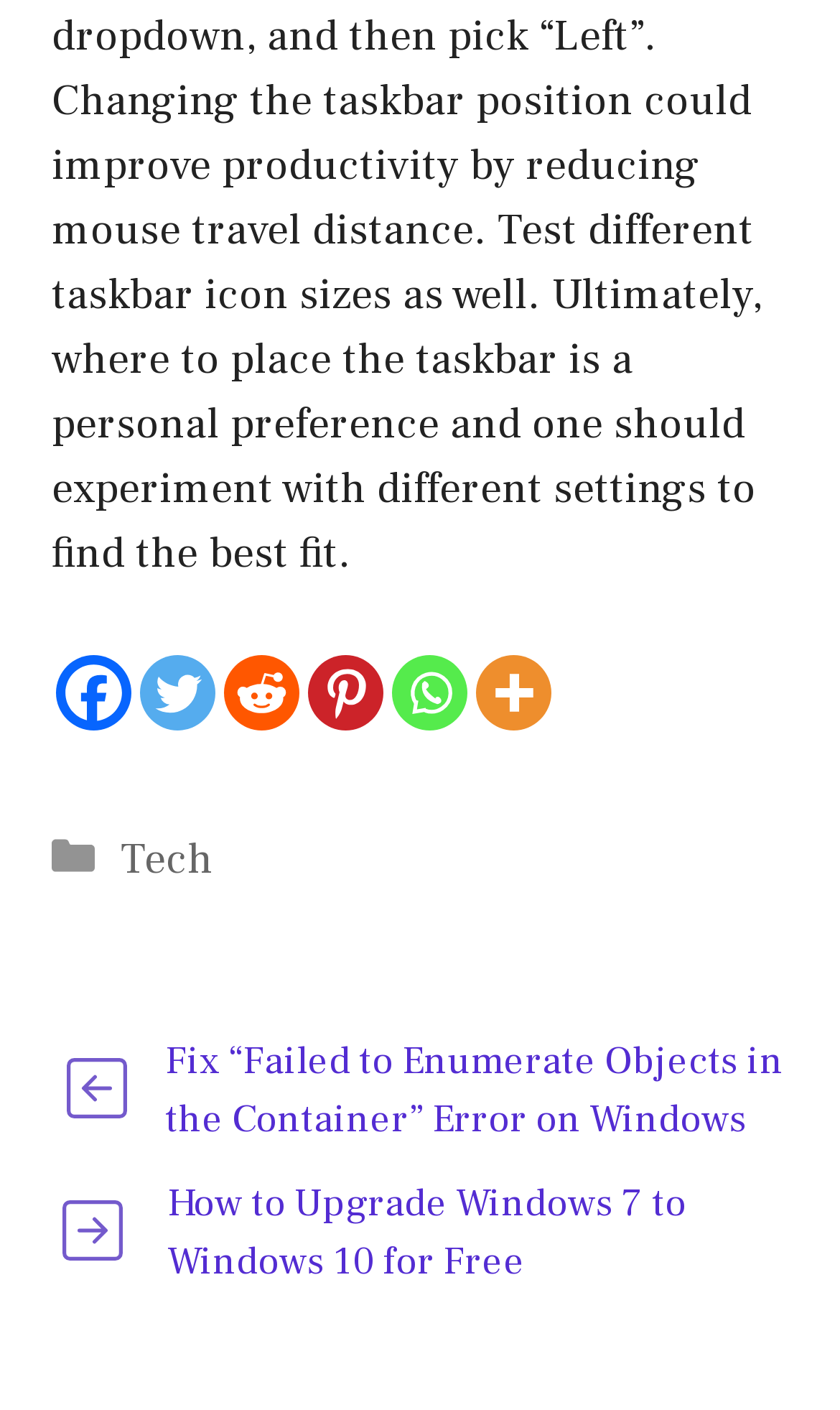What social media platforms are listed?
Refer to the image and give a detailed answer to the query.

The webpage has a section with links to various social media platforms, including Facebook, Twitter, Reddit, Pinterest, and Whatsapp, which can be used to share content.